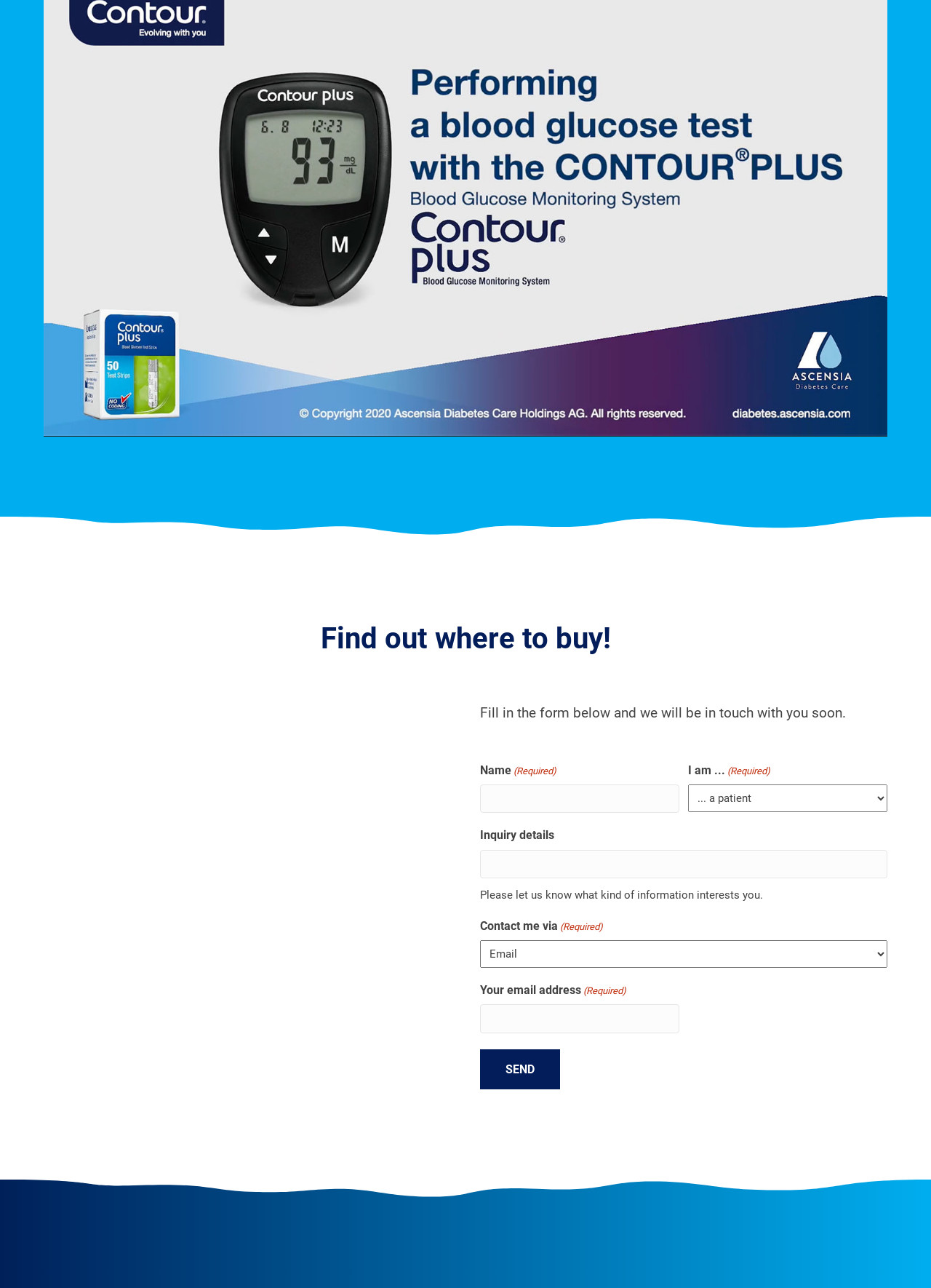Locate the UI element that matches the description aria-describedby="gfield_description_2_8" name="input_8" in the webpage screenshot. Return the bounding box coordinates in the format (top-left x, top-left y, bottom-right x, bottom-right y), with values ranging from 0 to 1.

[0.516, 0.66, 0.953, 0.682]